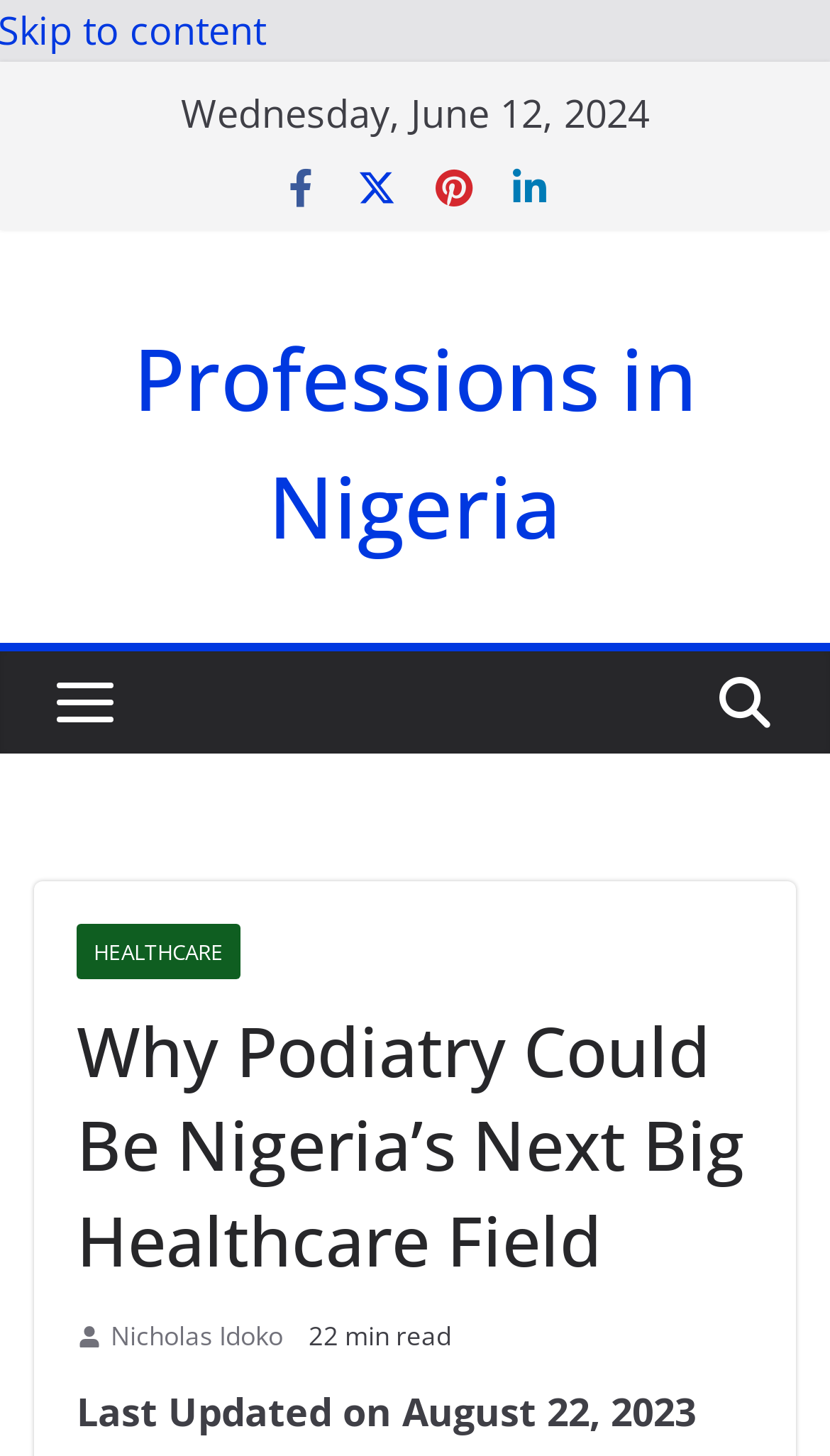Can you provide the bounding box coordinates for the element that should be clicked to implement the instruction: "Read about Professions in Nigeria"?

[0.16, 0.219, 0.84, 0.387]